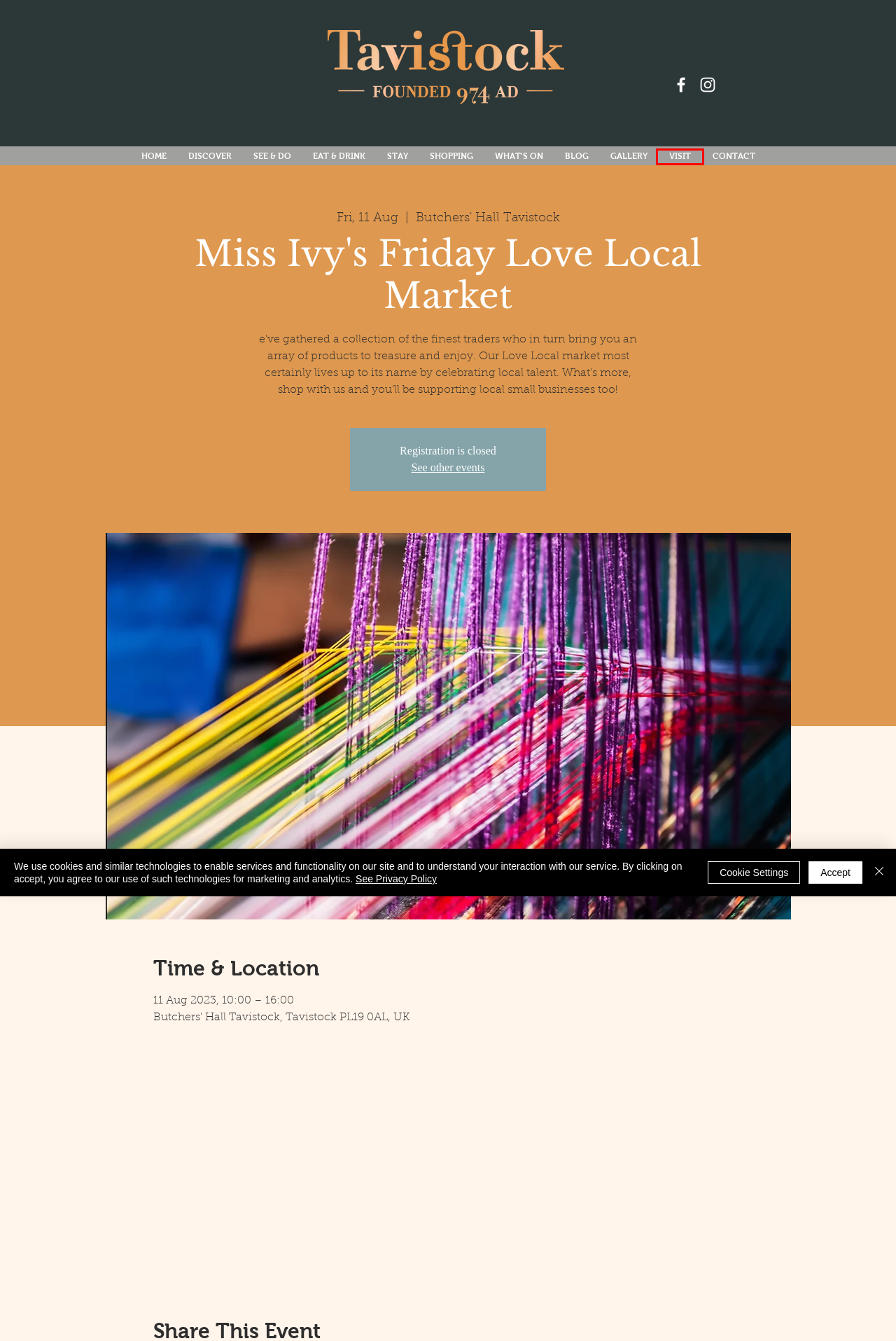You have a screenshot of a webpage with a red bounding box around an element. Identify the webpage description that best fits the new page that appears after clicking the selected element in the red bounding box. Here are the candidates:
A. Privacy Policy | Visit Tavistock
B. CONTACT | Tavistock
C. Discover Tavistock | Visit Tavistock
D. EAT & DRINK | Tavistock
E. Things to See & Do in Tavistock | Visit Tavistock
F. VISIT | Tavistock
G. BLOG | Tavistock
H. STAY | Tavistock

F